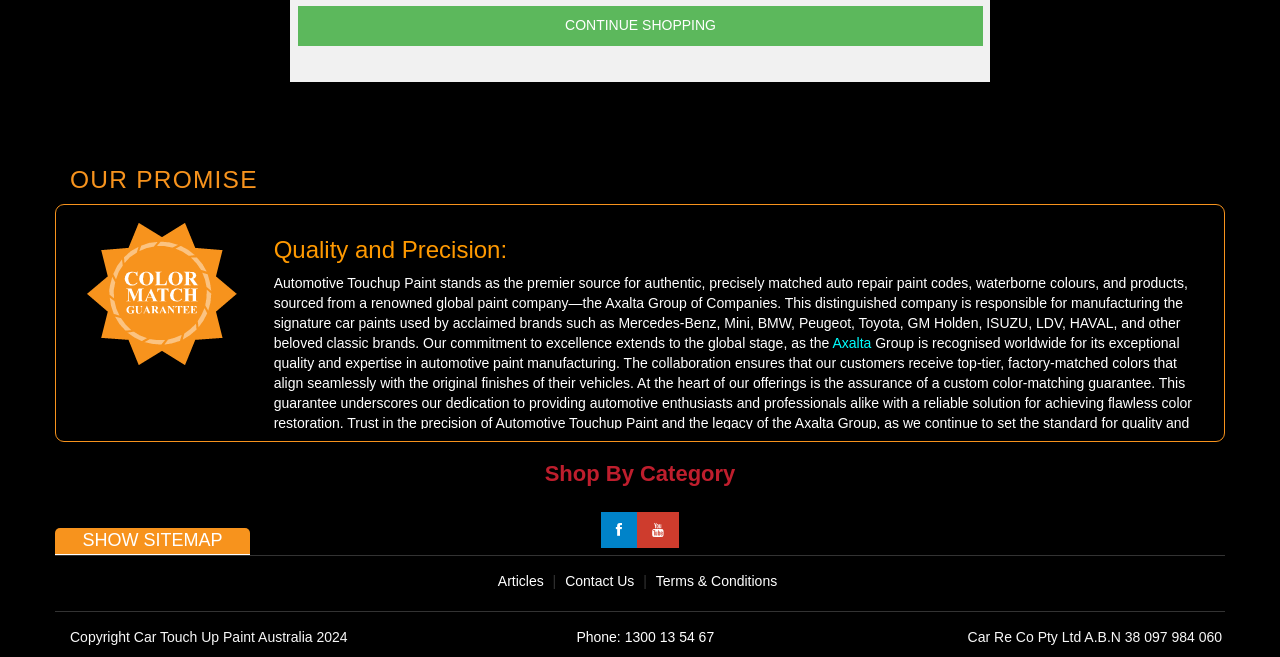What is the phone number to contact?
Answer the question with just one word or phrase using the image.

1300 13 54 67